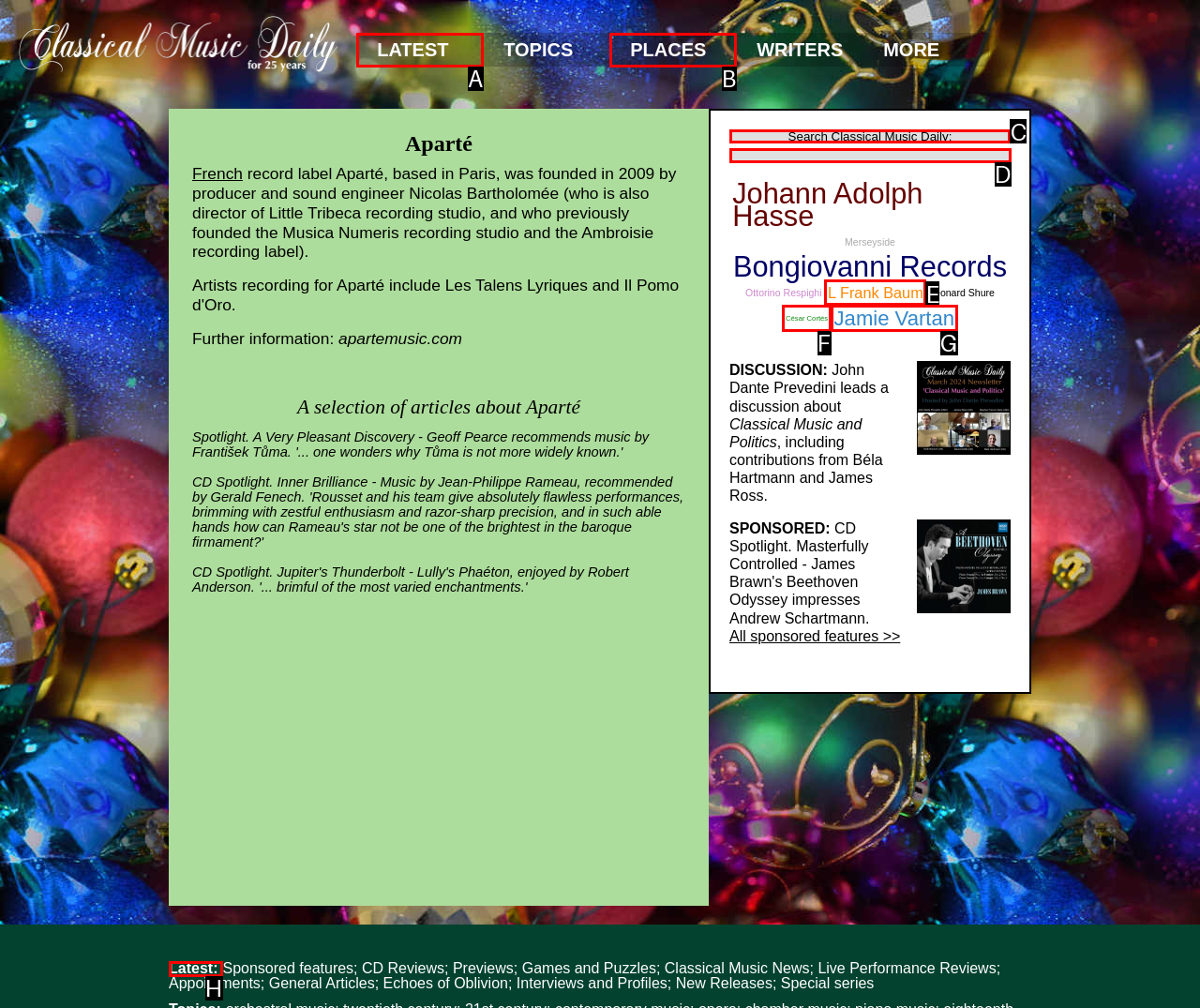Select the appropriate bounding box to fulfill the task: Get in touch with the company Respond with the corresponding letter from the choices provided.

None